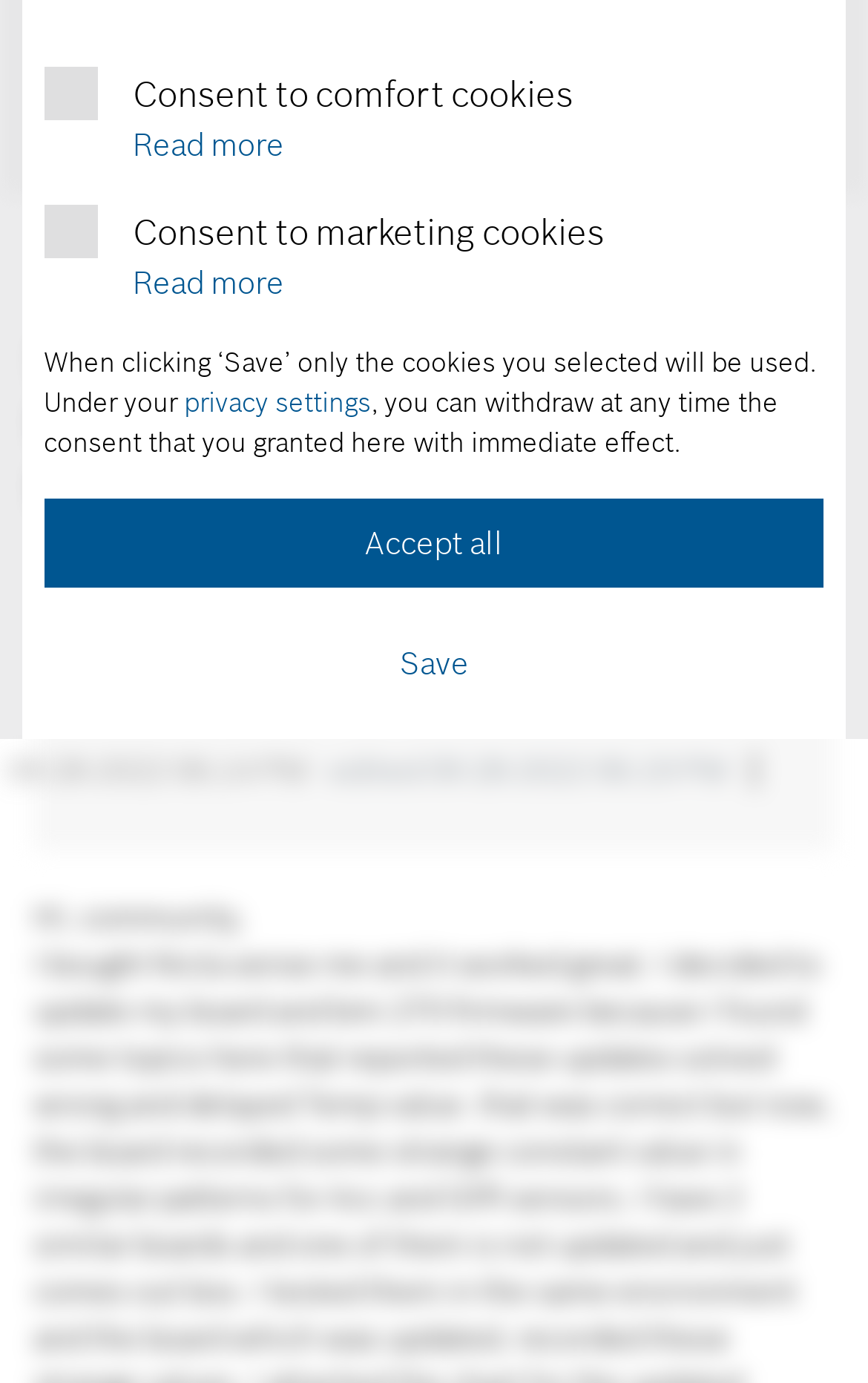Given the description: "Data protection notice", determine the bounding box coordinates of the UI element. The coordinates should be formatted as four float numbers between 0 and 1, [left, top, right, bottom].

[0.072, 0.564, 0.433, 0.593]